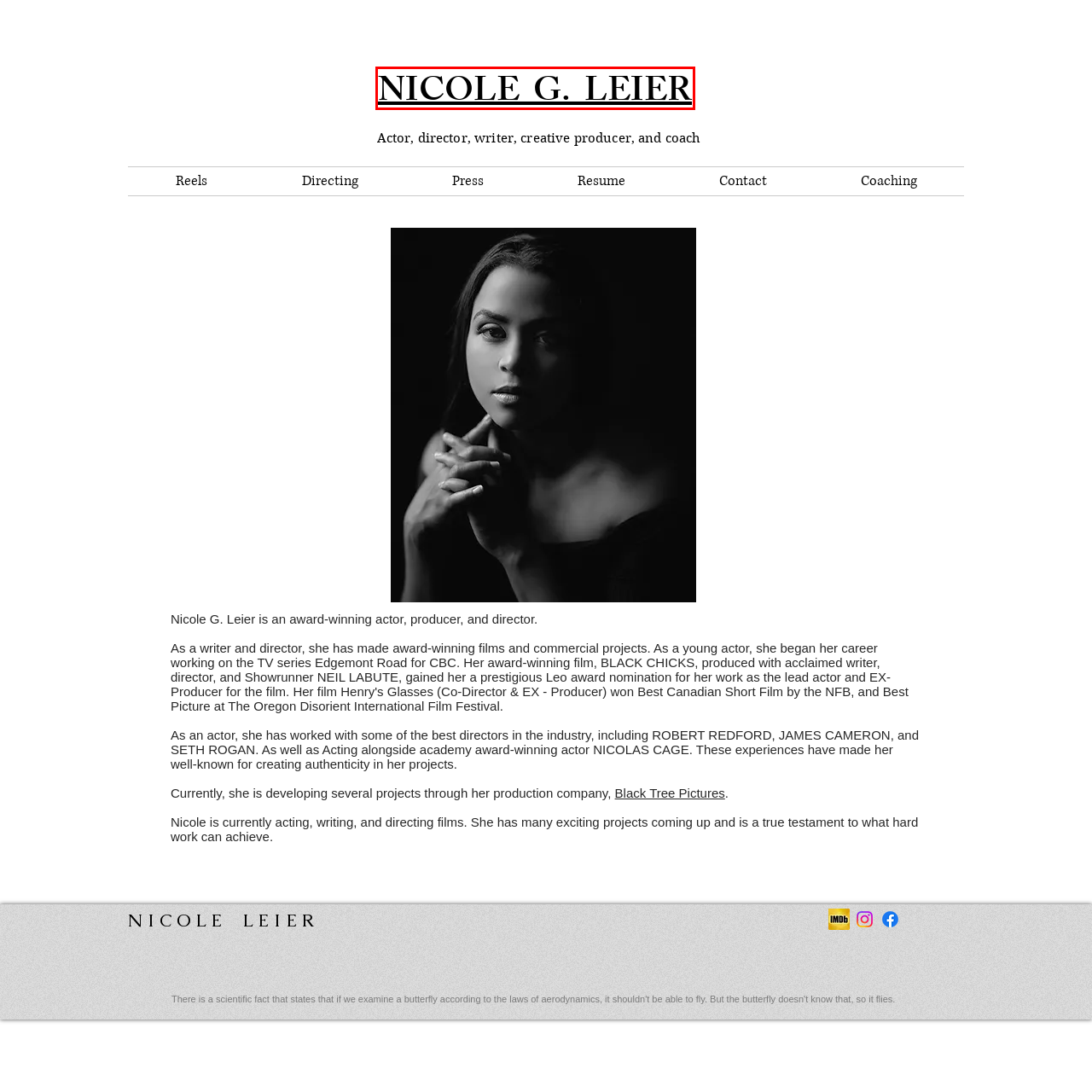Review the screenshot of a webpage that includes a red bounding box. Choose the webpage description that best matches the new webpage displayed after clicking the element within the bounding box. Here are the candidates:
A. Reels | nicolegleier
B. Coaching | nicolegleier
C. Press | nicolegleier
D. BLACK TREE PICTURES - FILMMAKING - LOS ANGELES - NEW YORK
E. Nicole G. Leier - Actress, Director, Producer
F. Contact | nicolegleier
G. Resume | nicolegleier
H. Nicole Leier - Director

E